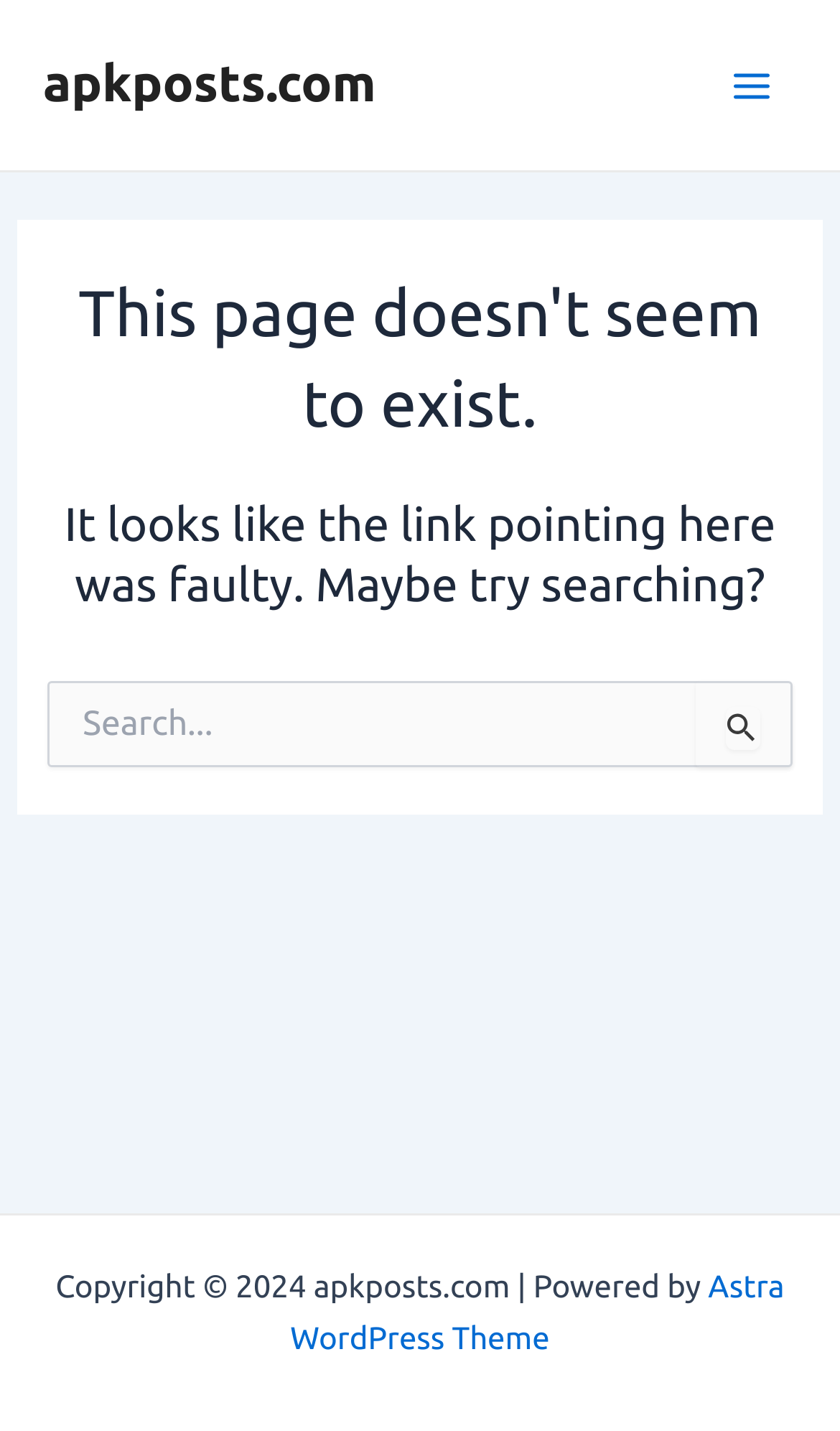What is the purpose of the search box?
Using the image, answer in one word or phrase.

To search for content